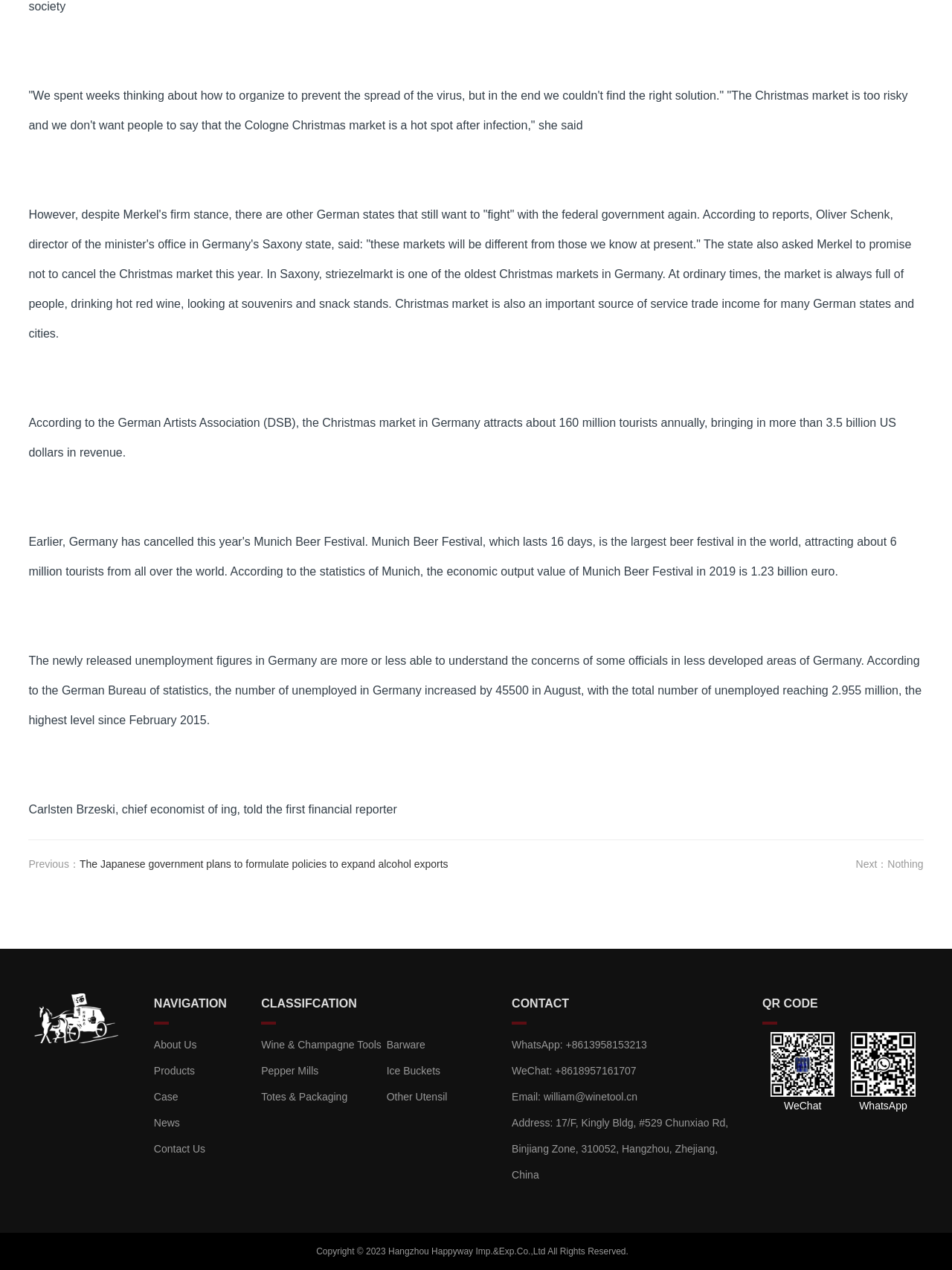Using the details in the image, give a detailed response to the question below:
What is the type of company Hangzhou Happyway Imp.&Exp.Co.,Ltd is?

The type of company can be inferred from the name 'Hangzhou Happyway Imp.&Exp.Co.,Ltd' which suggests that it is an import and export company. Additionally, the presence of a 'Products' link in the navigation section also supports this inference.